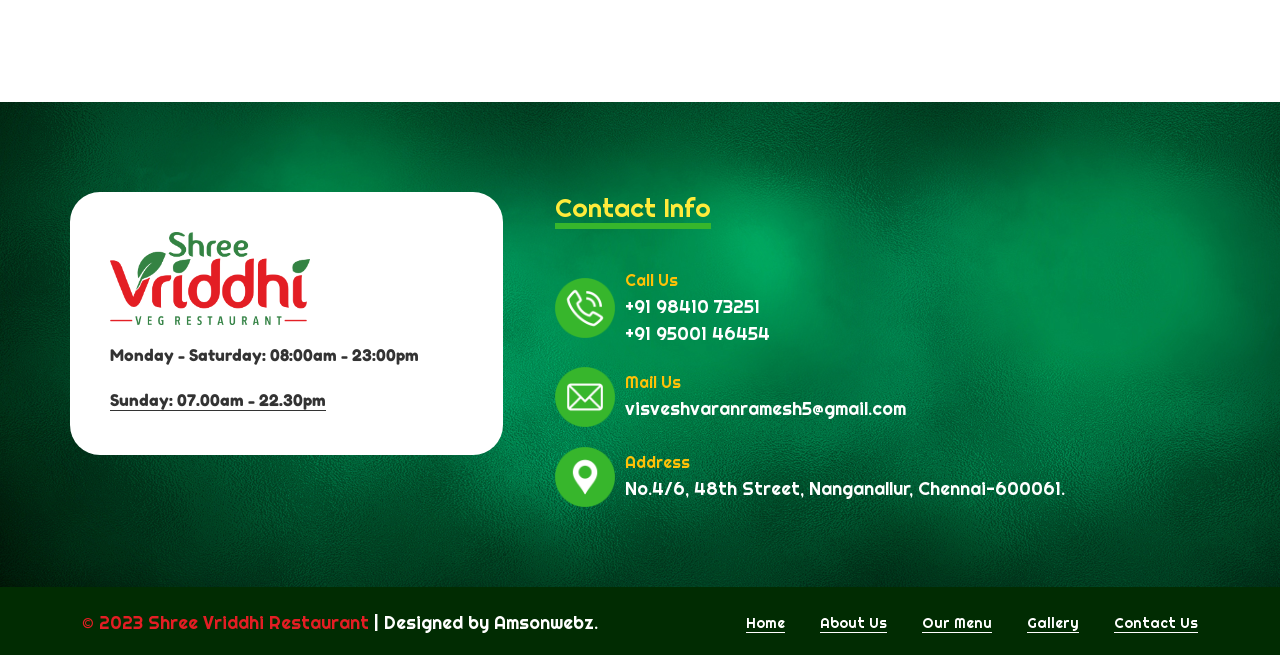Locate the bounding box of the UI element defined by this description: "+91 95001 46454". The coordinates should be given as four float numbers between 0 and 1, formatted as [left, top, right, bottom].

[0.488, 0.488, 0.602, 0.53]